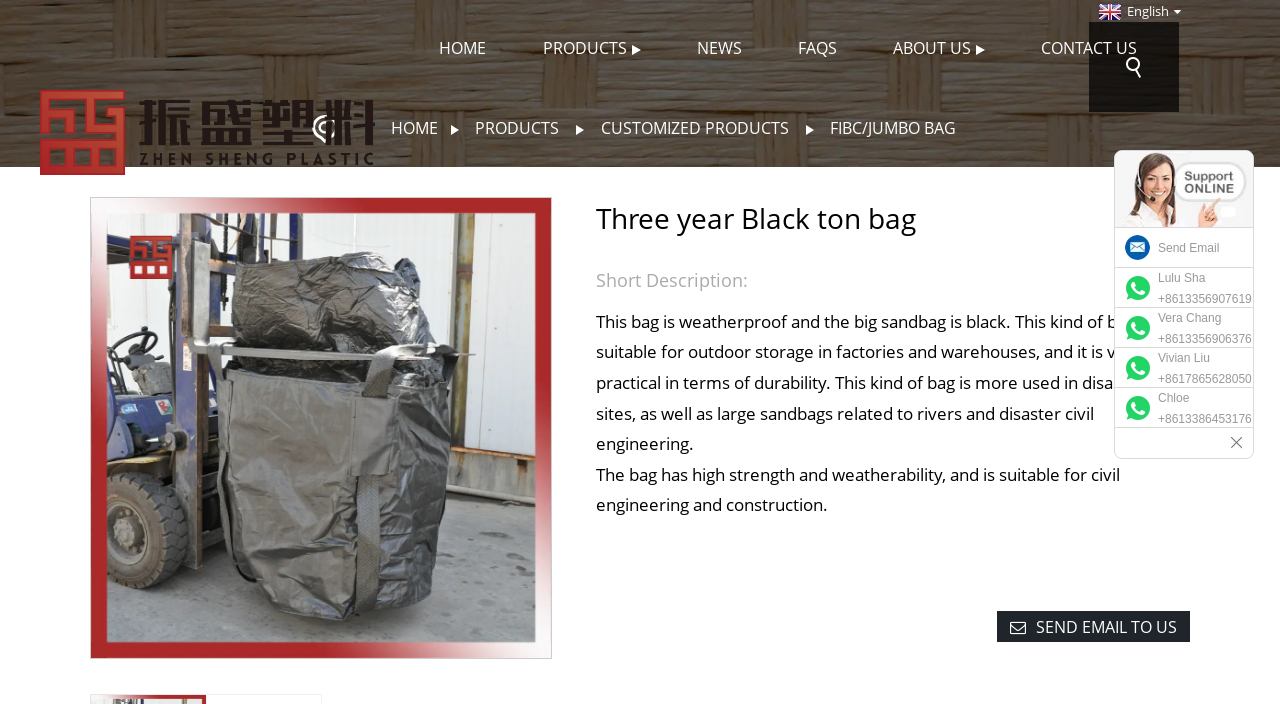Determine the bounding box coordinates for the UI element matching this description: "Vivian Liu+8617865628050".

[0.871, 0.494, 0.979, 0.555]